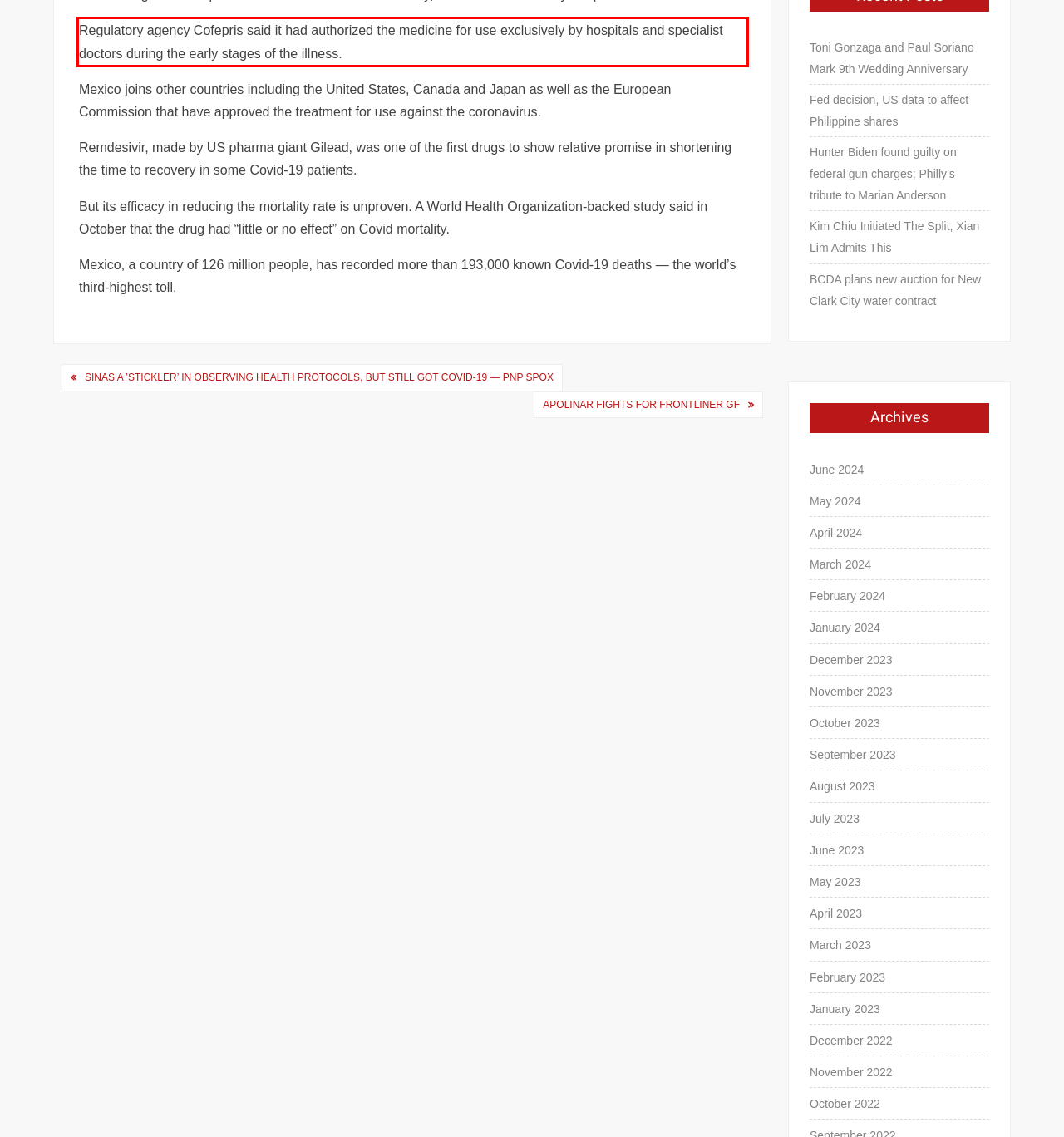You are given a screenshot of a webpage with a UI element highlighted by a red bounding box. Please perform OCR on the text content within this red bounding box.

Regulatory agency Cofepris said it had authorized the medicine for use exclusively by hospitals and specialist doctors during the early stages of the illness.